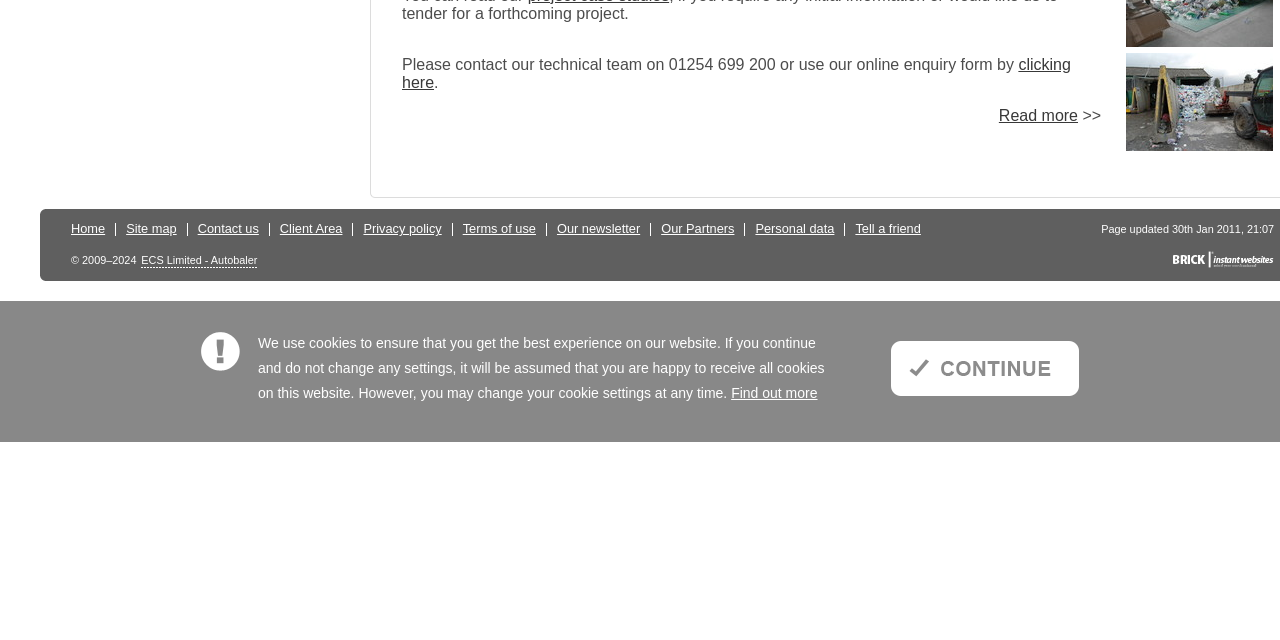Bounding box coordinates should be provided in the format (top-left x, top-left y, bottom-right x, bottom-right y) with all values between 0 and 1. Identify the bounding box for this UI element: Blog

None